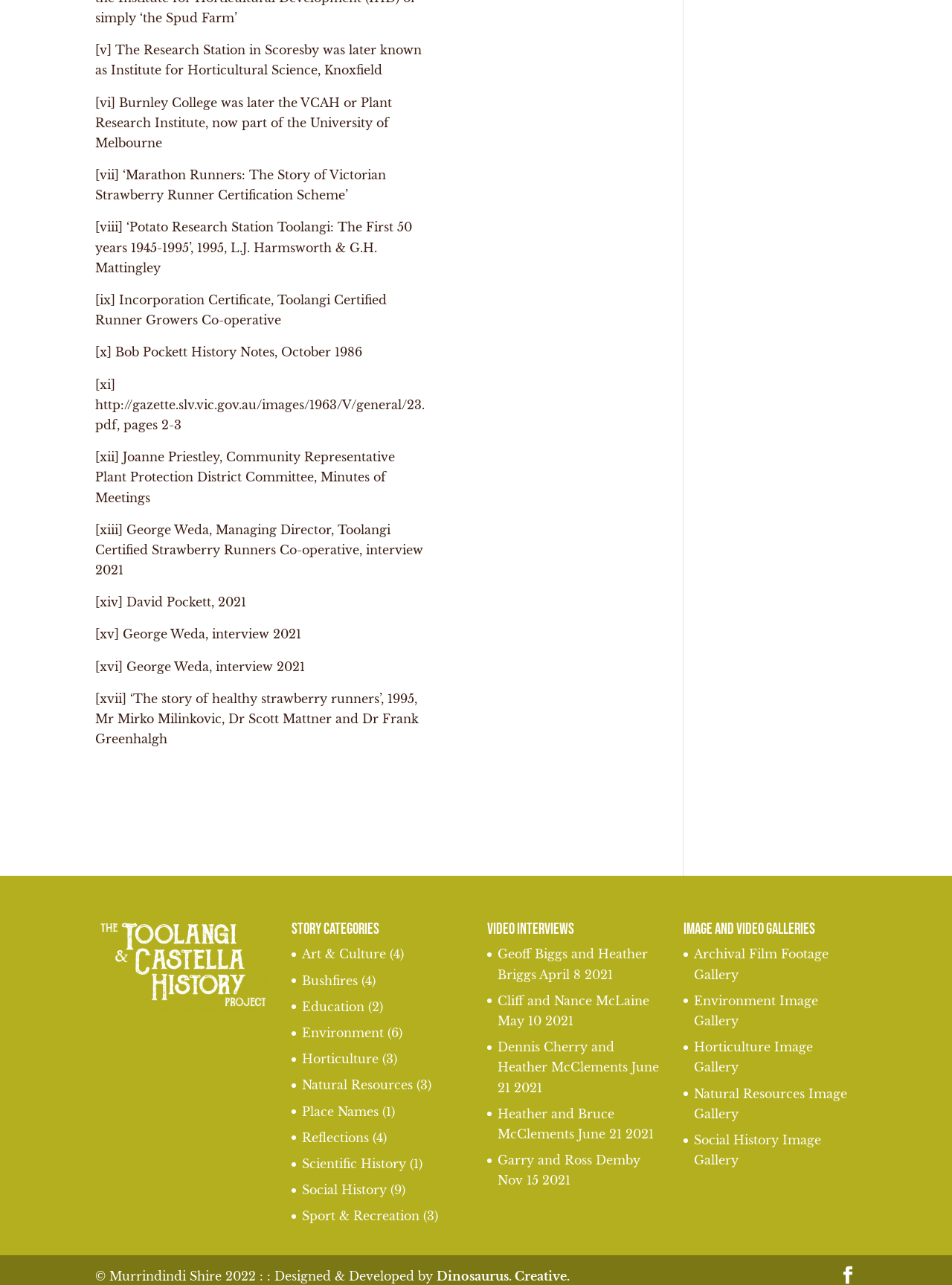Find the bounding box coordinates of the clickable area that will achieve the following instruction: "Click the 'Art & Culture' link".

[0.317, 0.737, 0.405, 0.748]